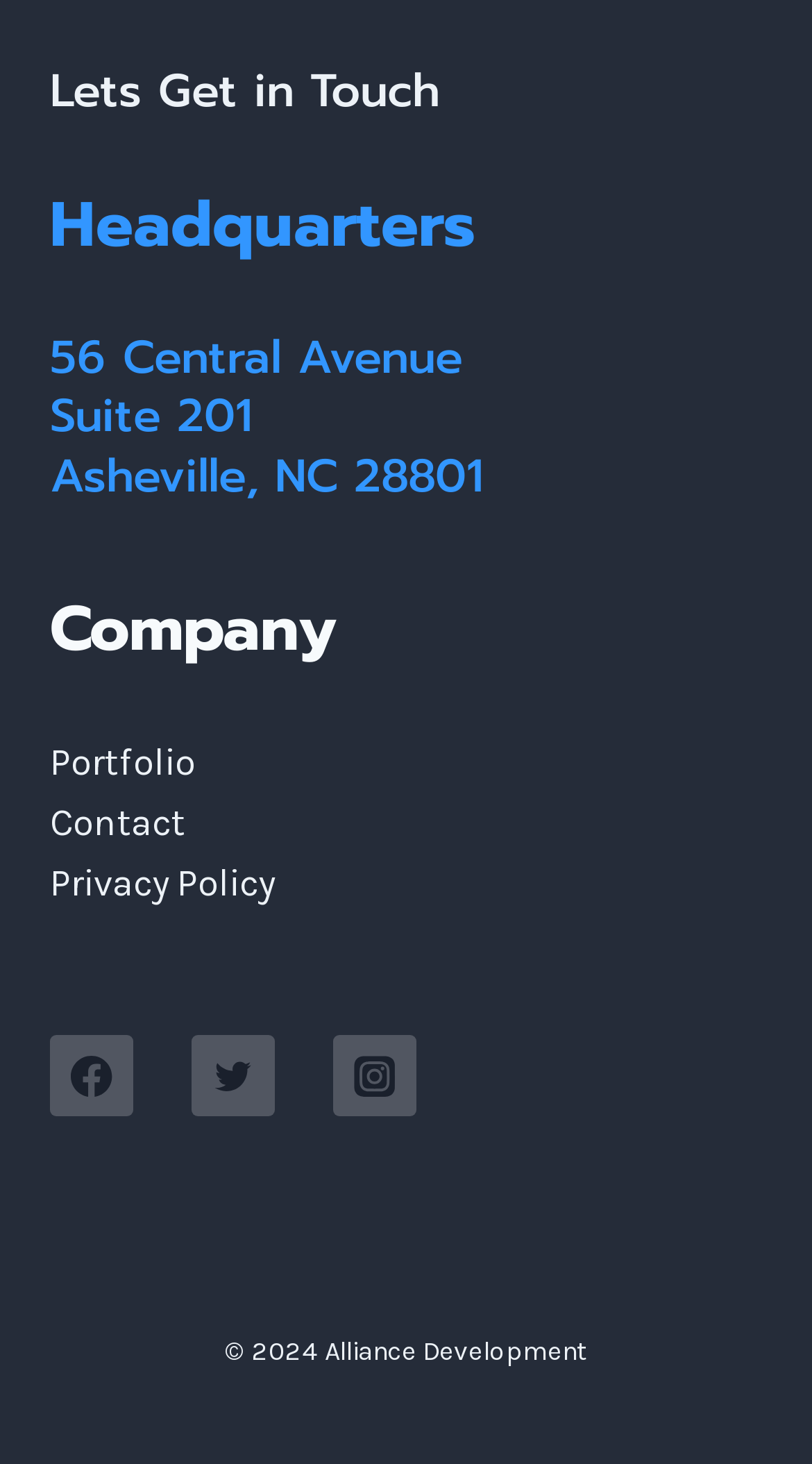How many social media links are there?
Using the visual information, answer the question in a single word or phrase.

3